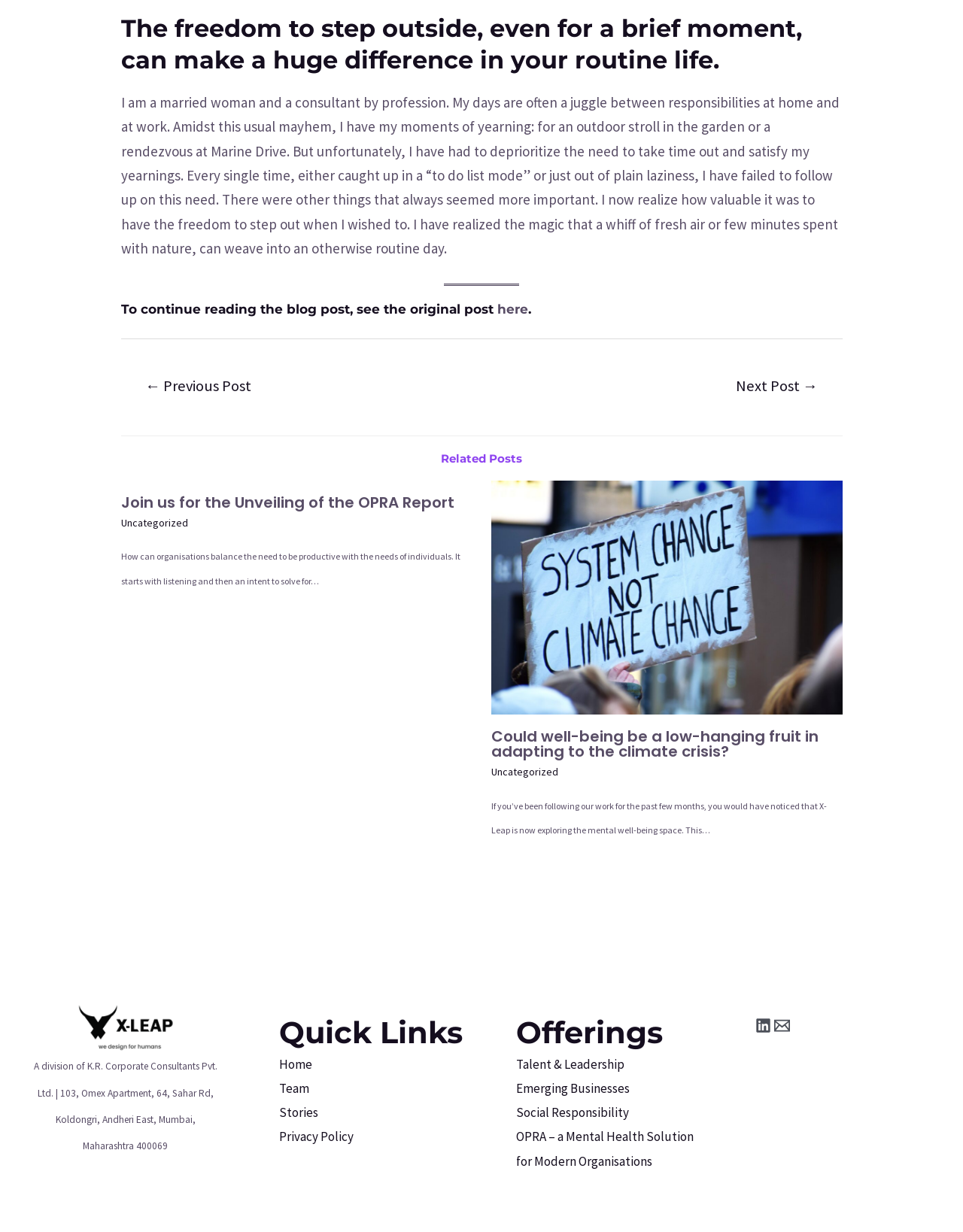What type of content is available in the 'Related Posts' section?
Using the image as a reference, answer the question with a short word or phrase.

blog posts